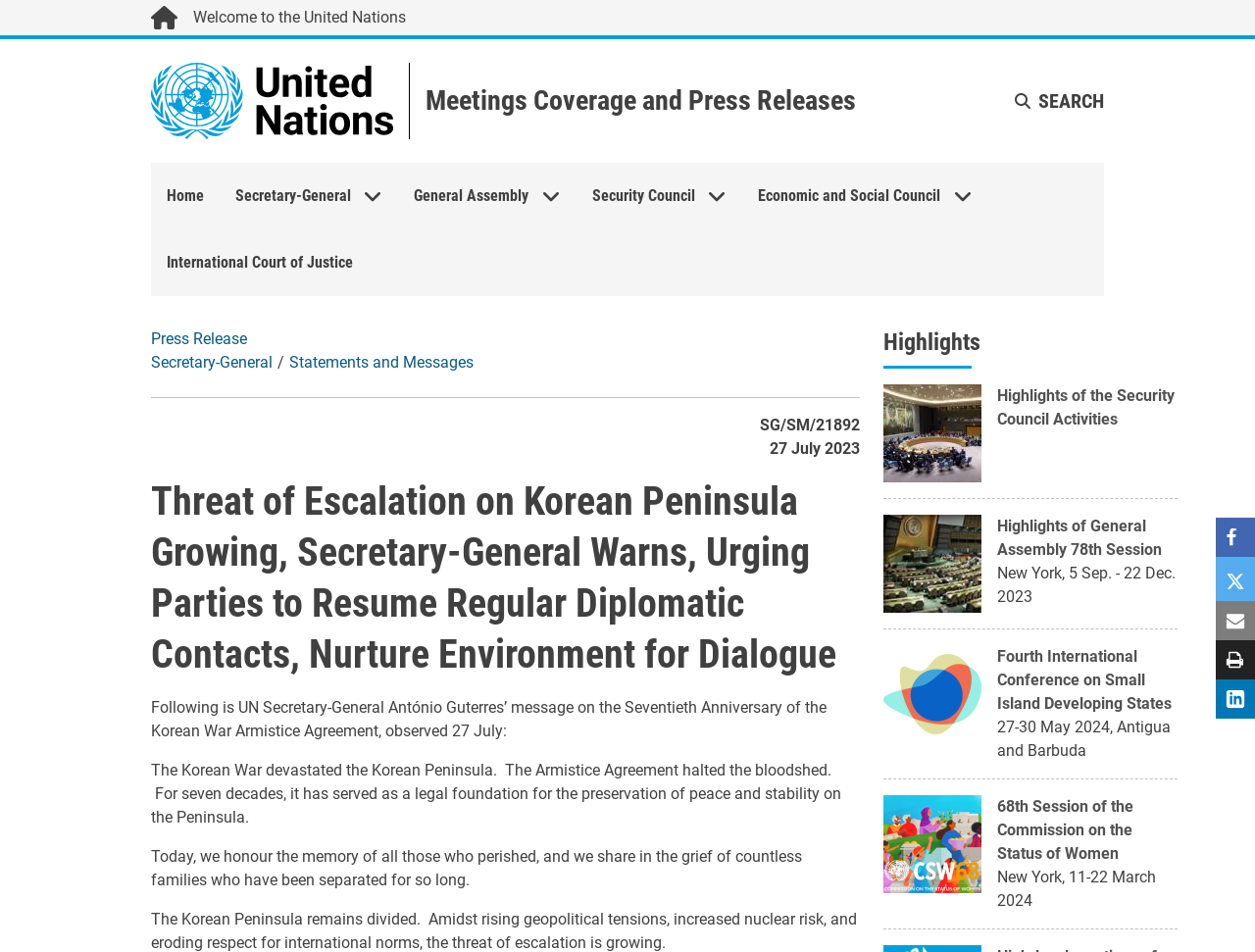How many social media links are at the bottom of the webpage?
Look at the image and answer the question with a single word or phrase.

5